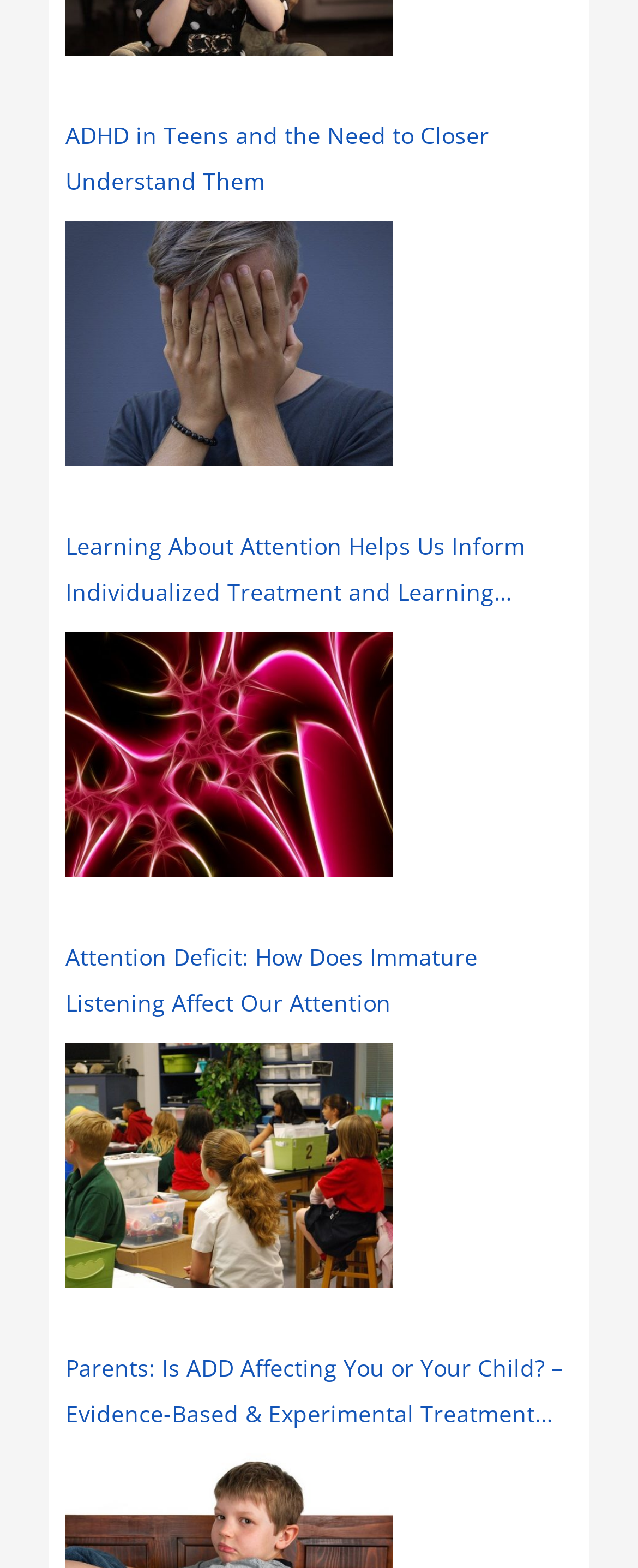Give a one-word or short phrase answer to this question: 
What is the last link about?

ADD affecting parents or children